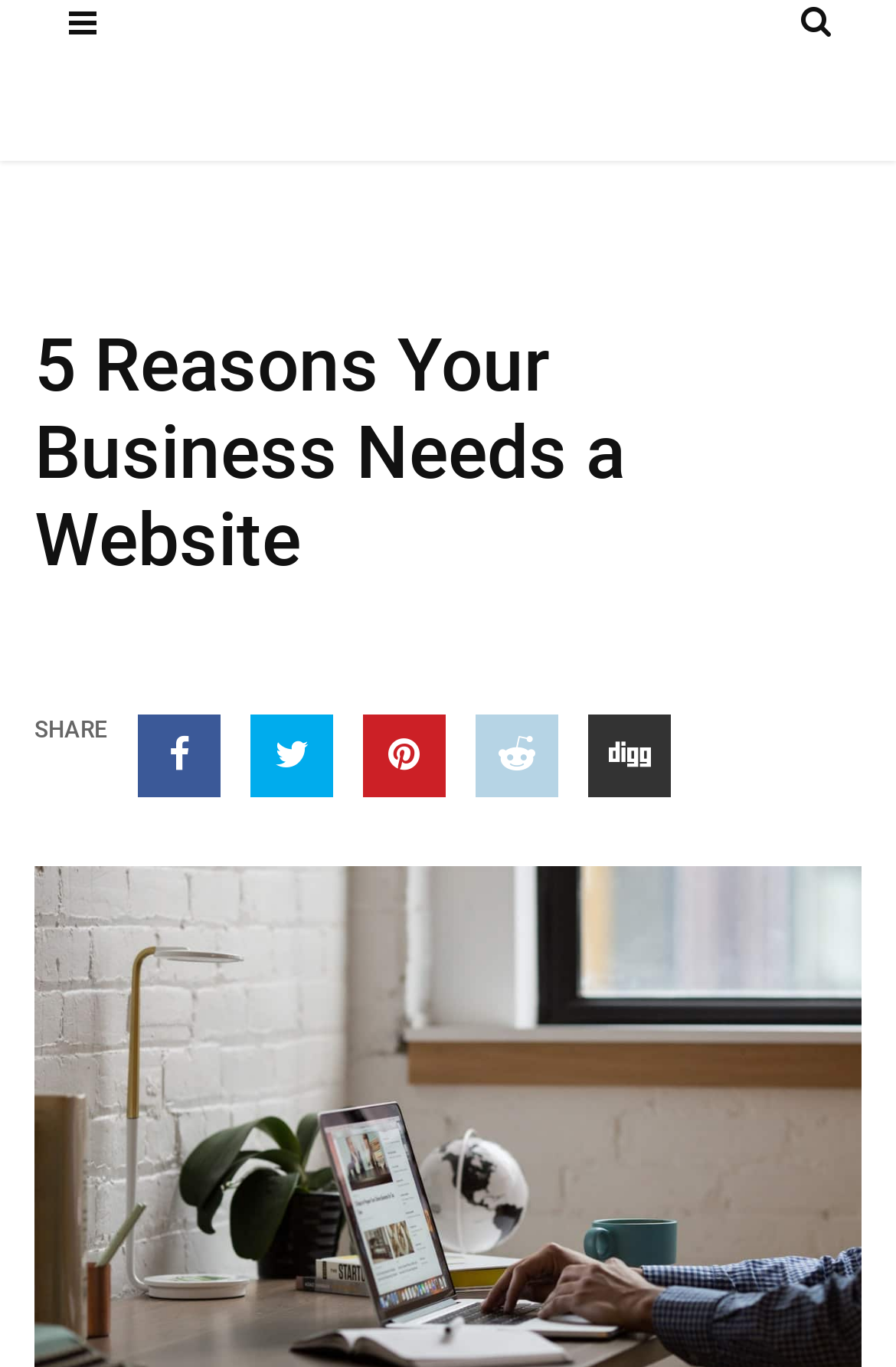Offer a meticulous caption that includes all visible features of the webpage.

The webpage is titled "5 Reasons Your Business Needs a Website" and appears to be an article or blog post. At the top of the page, there is a prominent heading with the same title as the webpage. Below the title, there is a section with a heading labeled "SHARE" which contains five social media links, aligned horizontally and evenly spaced, allowing users to share the content on various platforms.